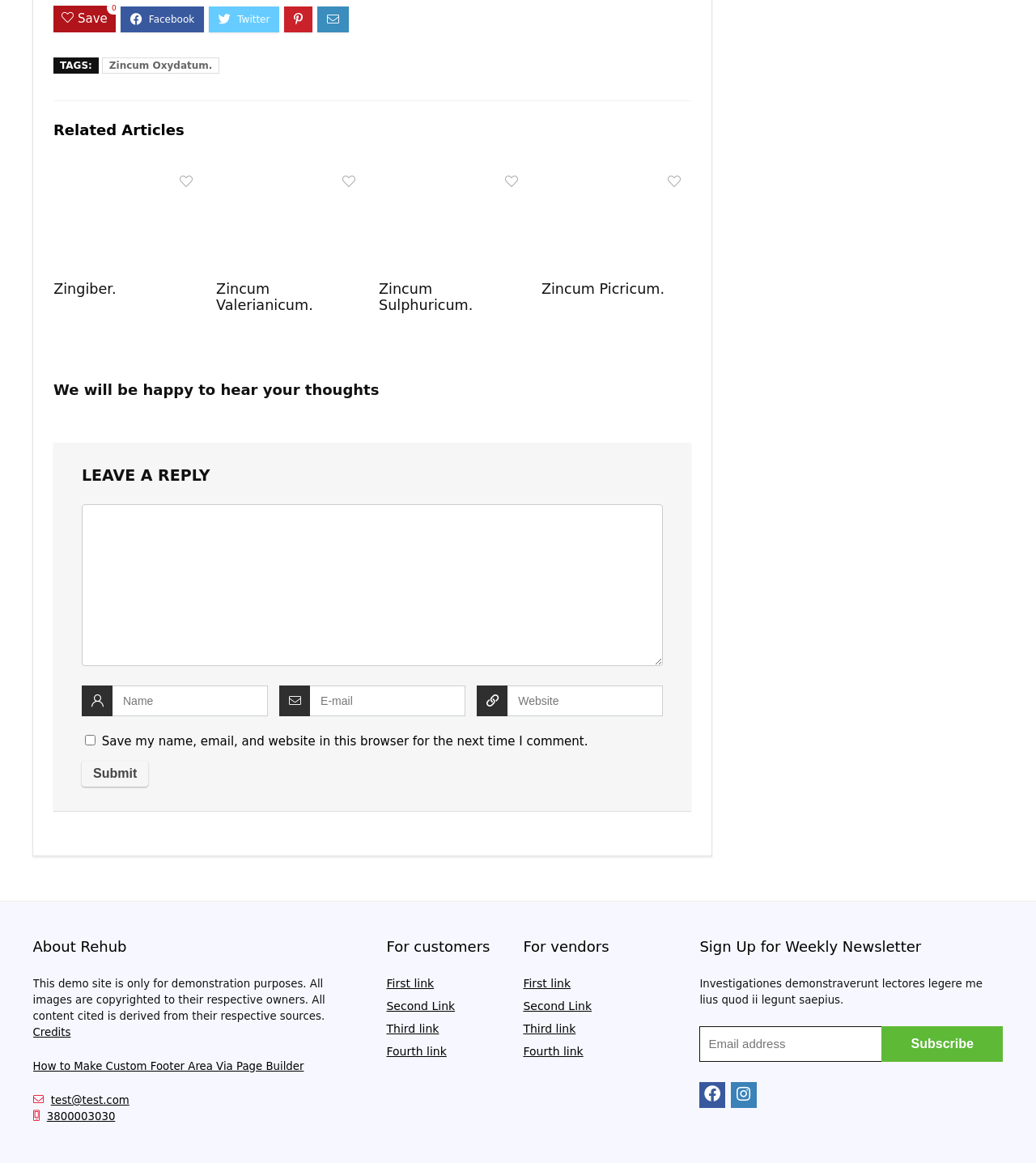Point out the bounding box coordinates of the section to click in order to follow this instruction: "Click the 'Save' button".

[0.075, 0.01, 0.104, 0.022]